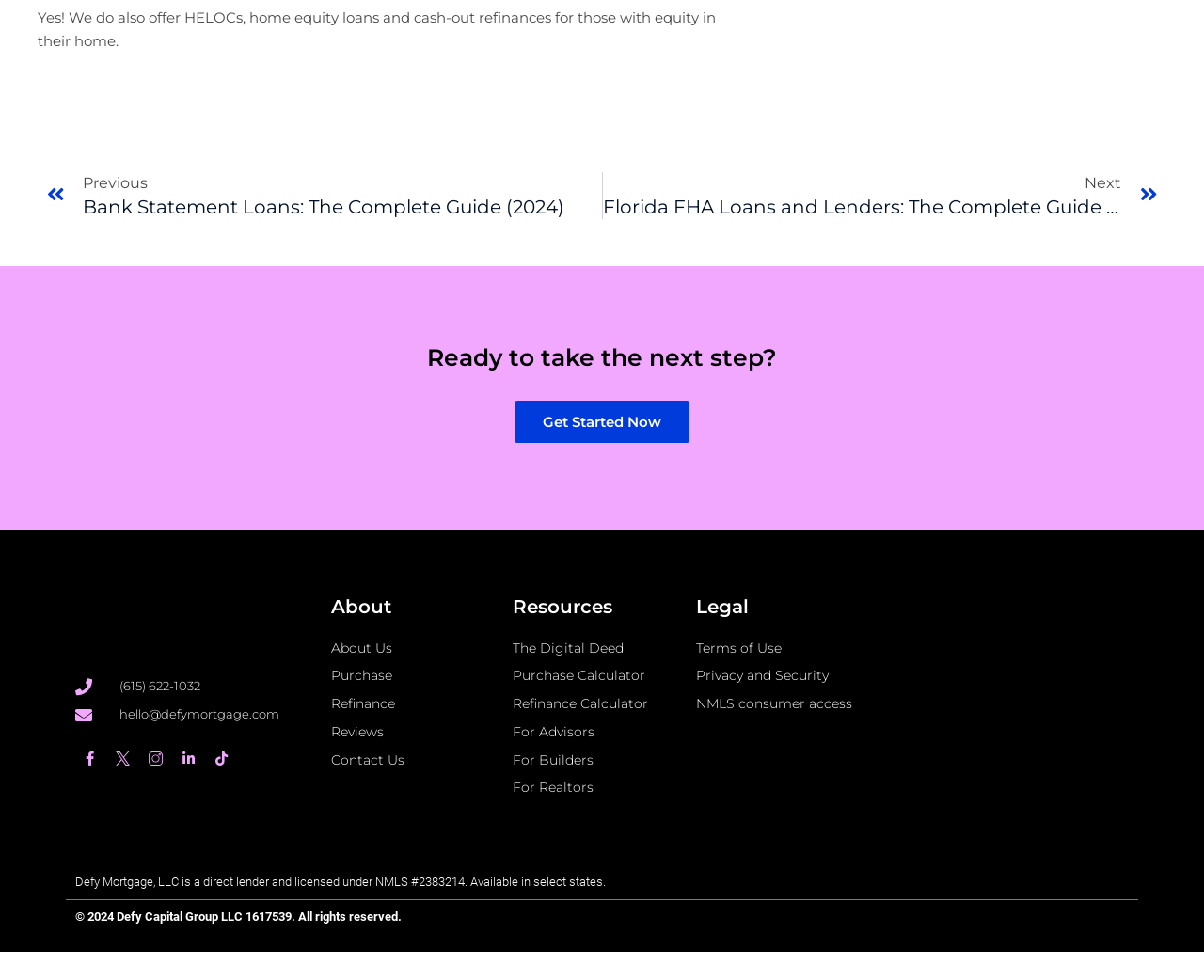Provide a brief response to the question using a single word or phrase: 
What is the phone number to contact the company?

(615) 622-1032